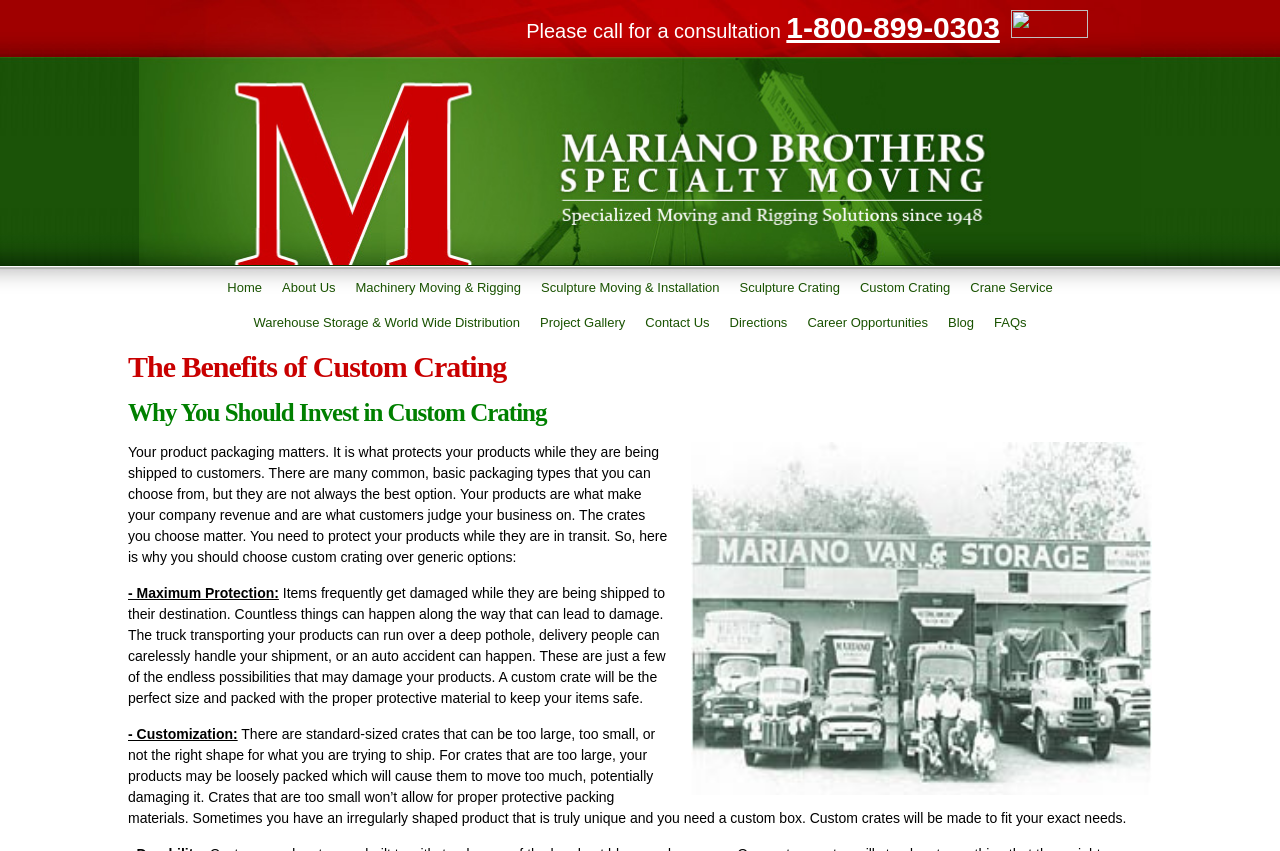Elaborate on the different components and information displayed on the webpage.

The webpage is about Mariano Brothers, a company that offers rigging, crating, and machine moving services. At the top of the page, there is a call-to-action section with a phone number and a link to request a consultation. Below this section, there is a navigation menu with links to various pages, including Home, About Us, Machinery Moving & Rigging, and more.

The main content of the page is an article about the benefits of custom crating. The article is divided into sections, with headings such as "The Benefits of Custom Crating" and "Why You Should Invest in Custom Crating". The text explains the importance of proper packaging for products, highlighting the risks of damage during shipping and the benefits of custom crates in providing maximum protection and customization.

To the right of the article, there is an image of an old photo of Mariano Brothers Inc., a crating company in Waterbury, CT. The image is positioned below the navigation menu and above the article.

The overall layout of the page is organized, with clear headings and concise text. The navigation menu is easily accessible at the top of the page, and the article is divided into clear sections with headings and paragraphs.